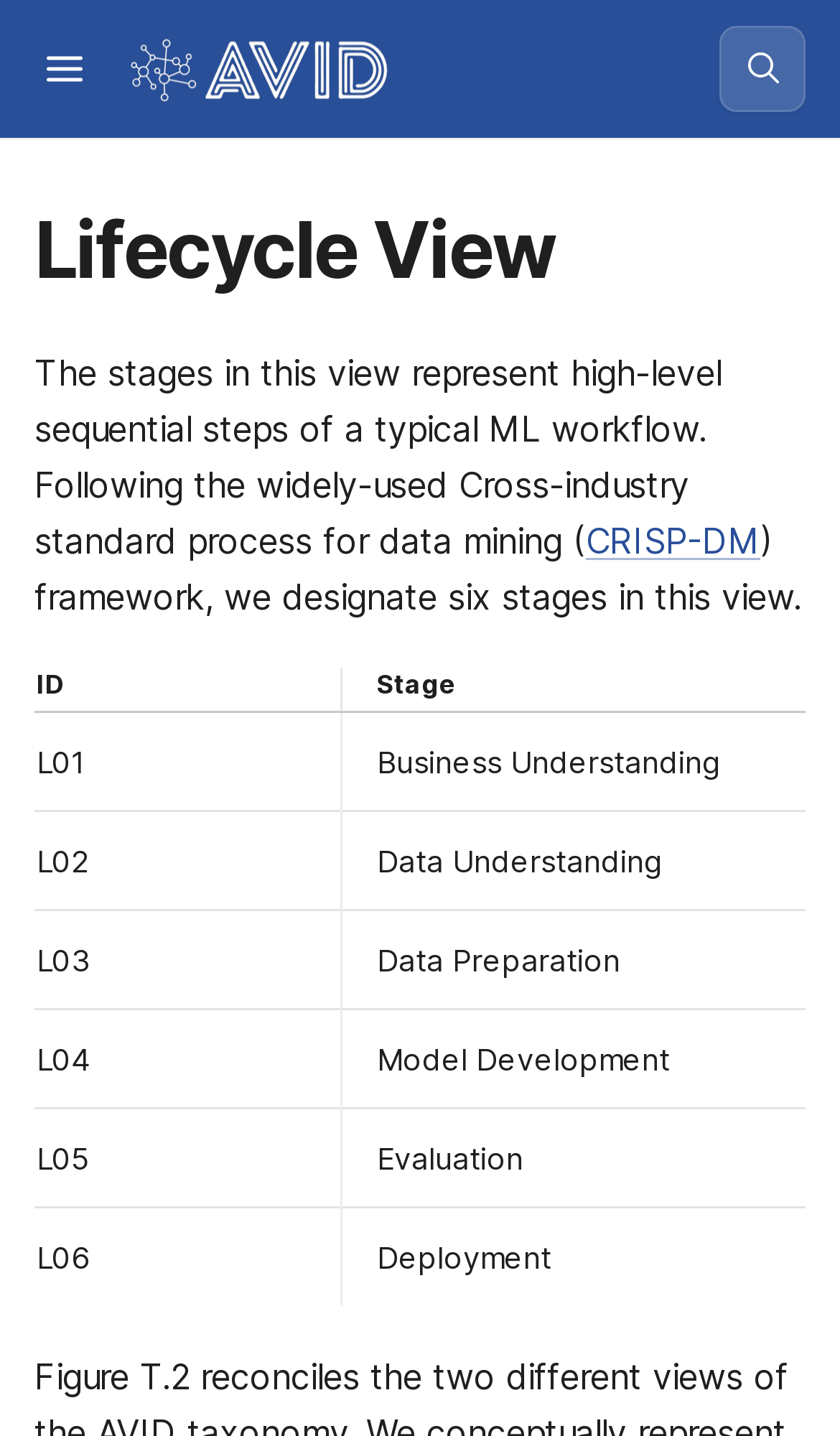Examine the image carefully and respond to the question with a detailed answer: 
What is the framework used in this view?

The webpage mentions that the stages in this view represent high-level sequential steps of a typical ML workflow, following the widely-used Cross-industry standard process for data mining (CRISP-DM) framework.